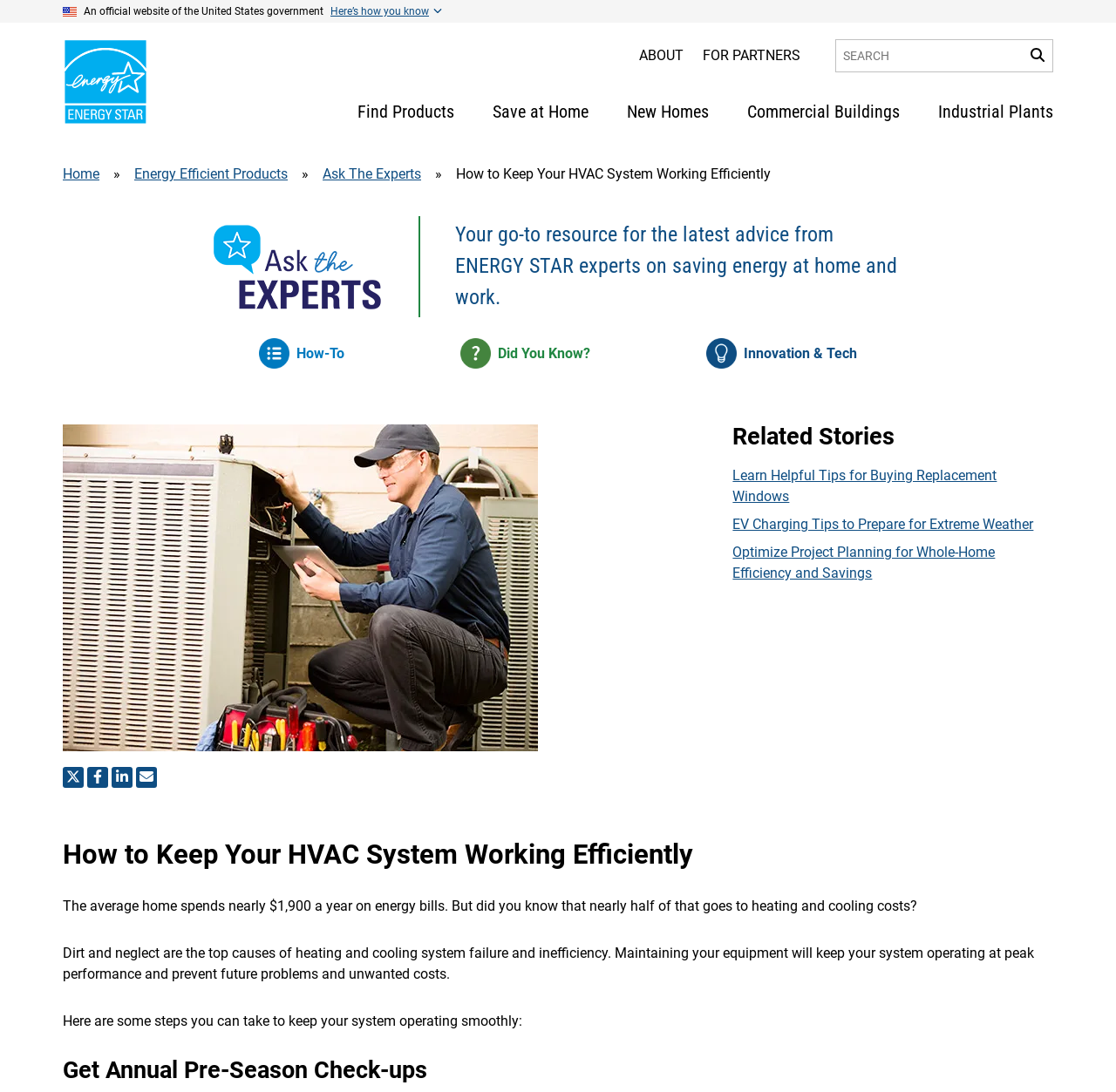Please locate the UI element described by "Save at Home" and provide its bounding box coordinates.

[0.441, 0.09, 0.527, 0.114]